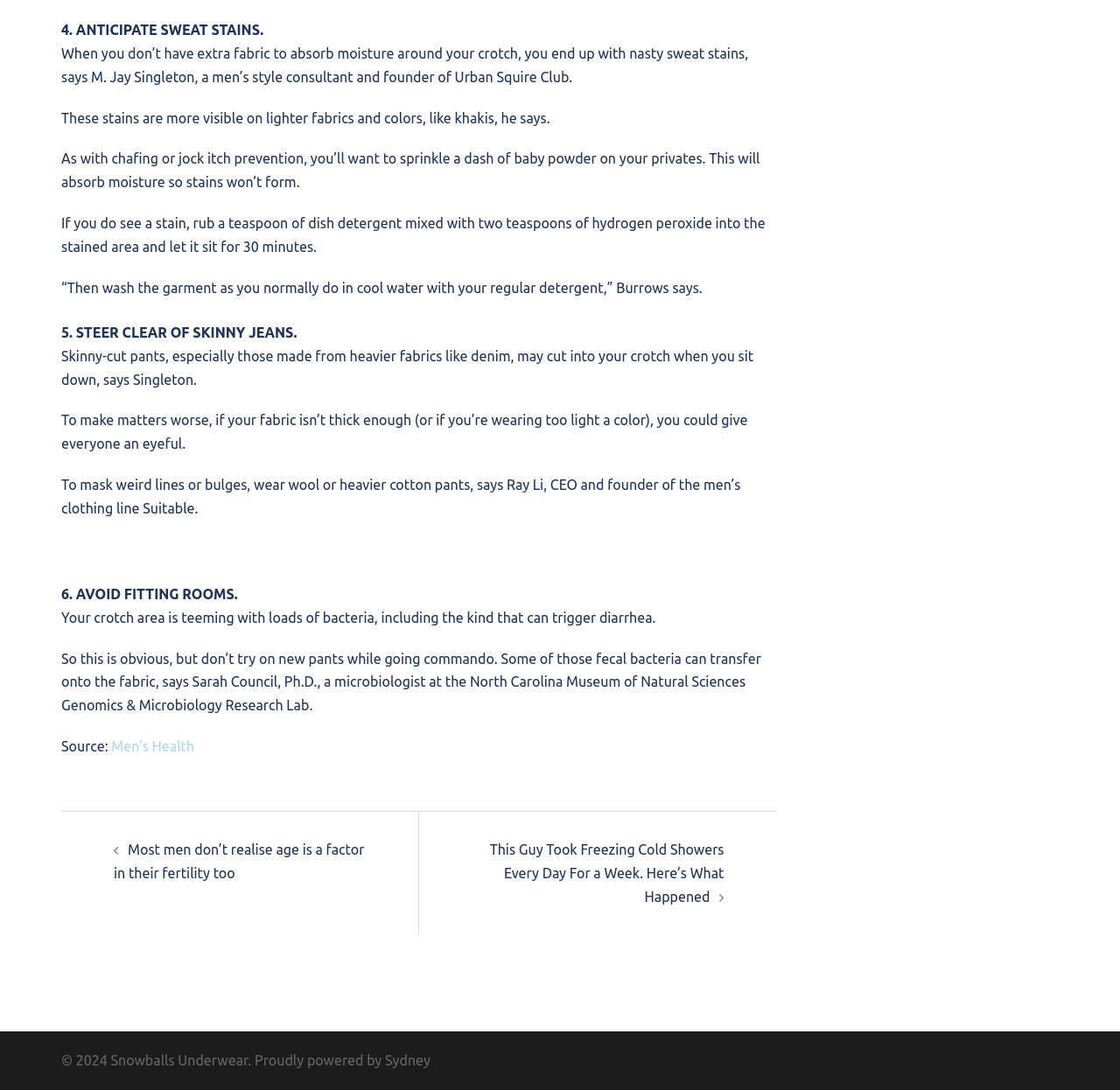Answer the question using only one word or a concise phrase: What is recommended to absorb moisture and prevent sweat stains?

Baby powder